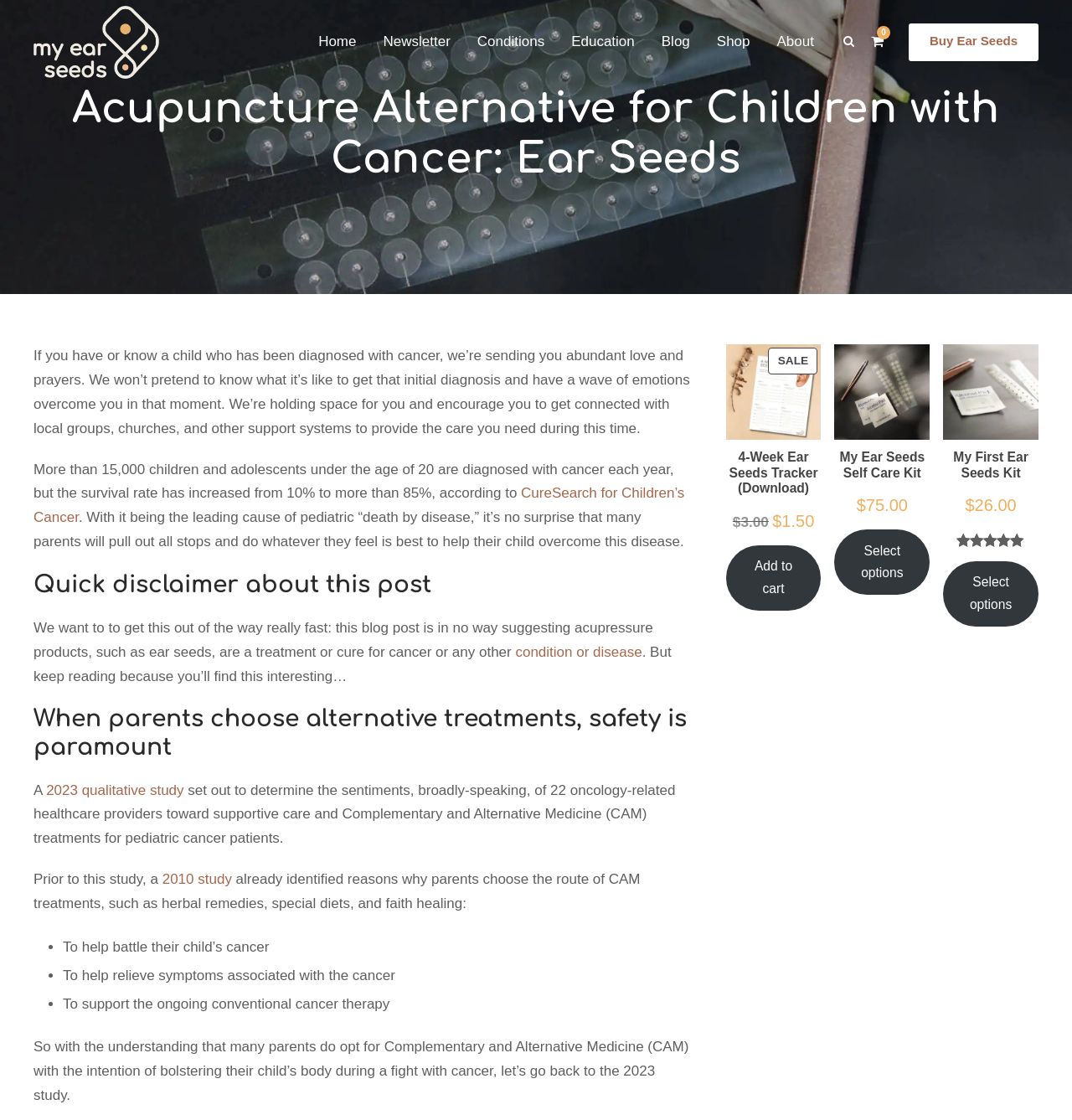What is the purpose of the 2023 qualitative study mentioned in the article?
Look at the screenshot and respond with one word or a short phrase.

To determine sentiments of healthcare providers